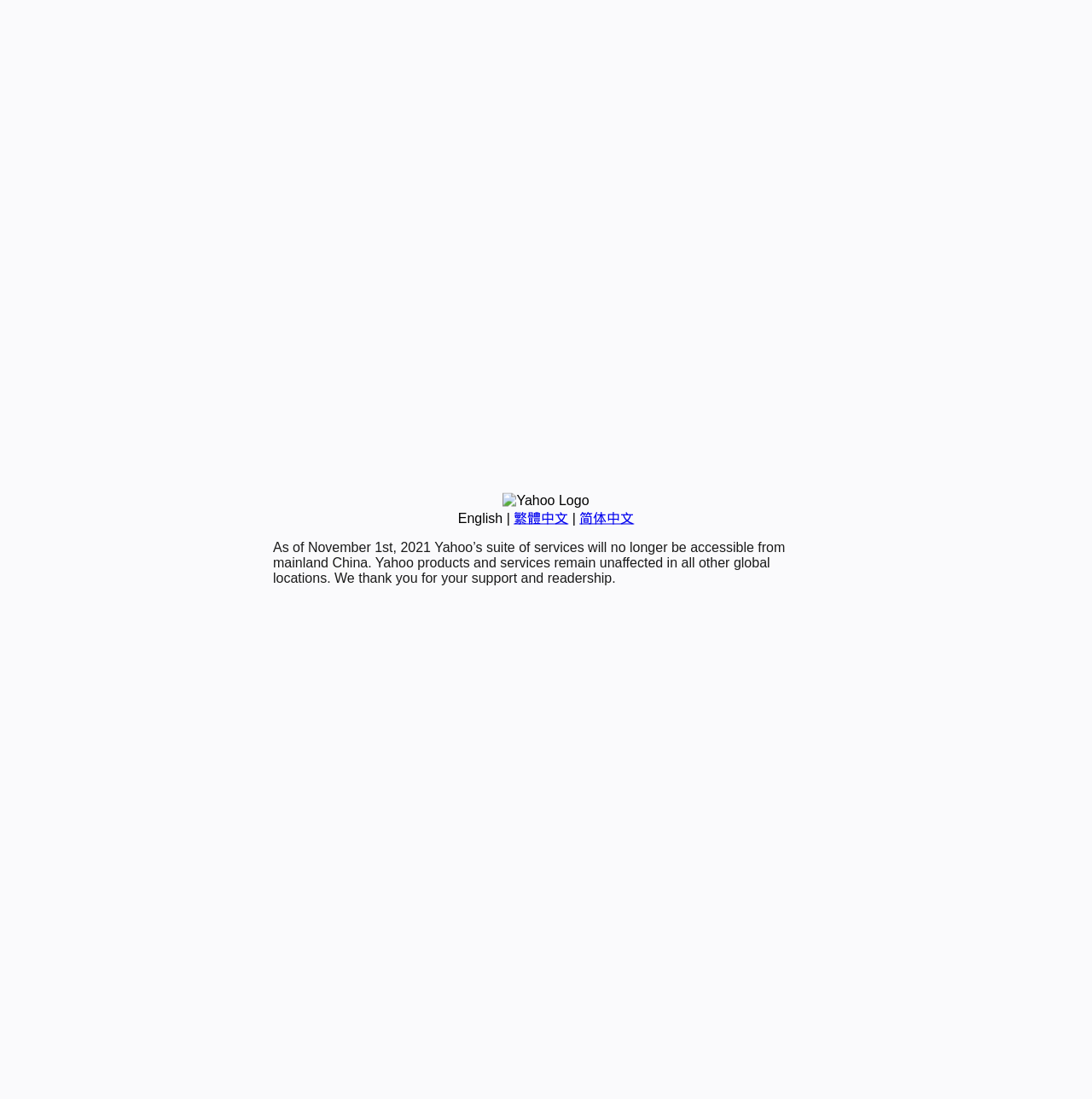From the webpage screenshot, identify the region described by 繁體中文. Provide the bounding box coordinates as (top-left x, top-left y, bottom-right x, bottom-right y), with each value being a floating point number between 0 and 1.

[0.47, 0.465, 0.52, 0.478]